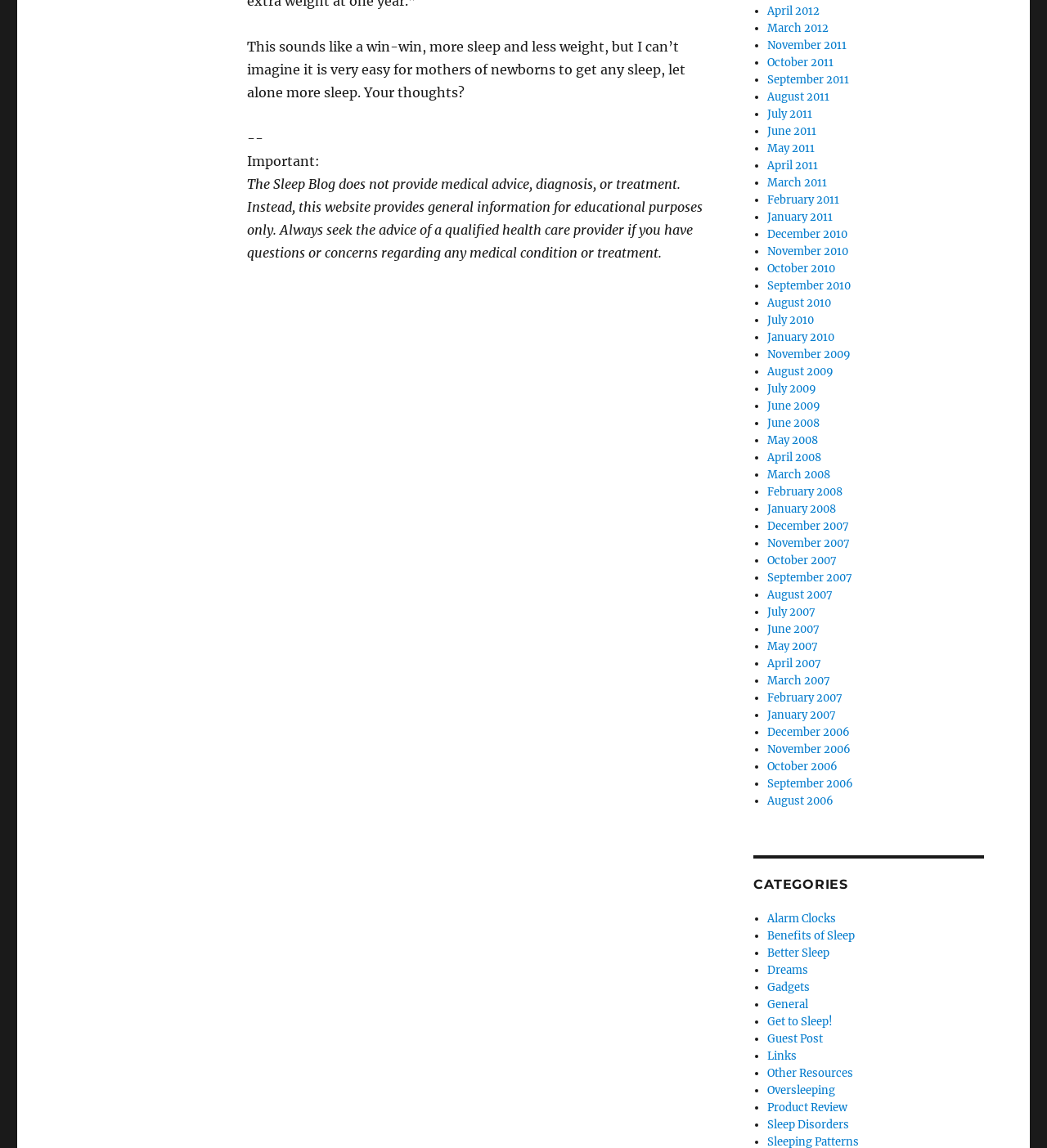What is the format of the archive section?
Please craft a detailed and exhaustive response to the question.

The archive section is formatted as a list of months, with each month represented by a link, and the months are listed in a chronological order from newest to oldest.